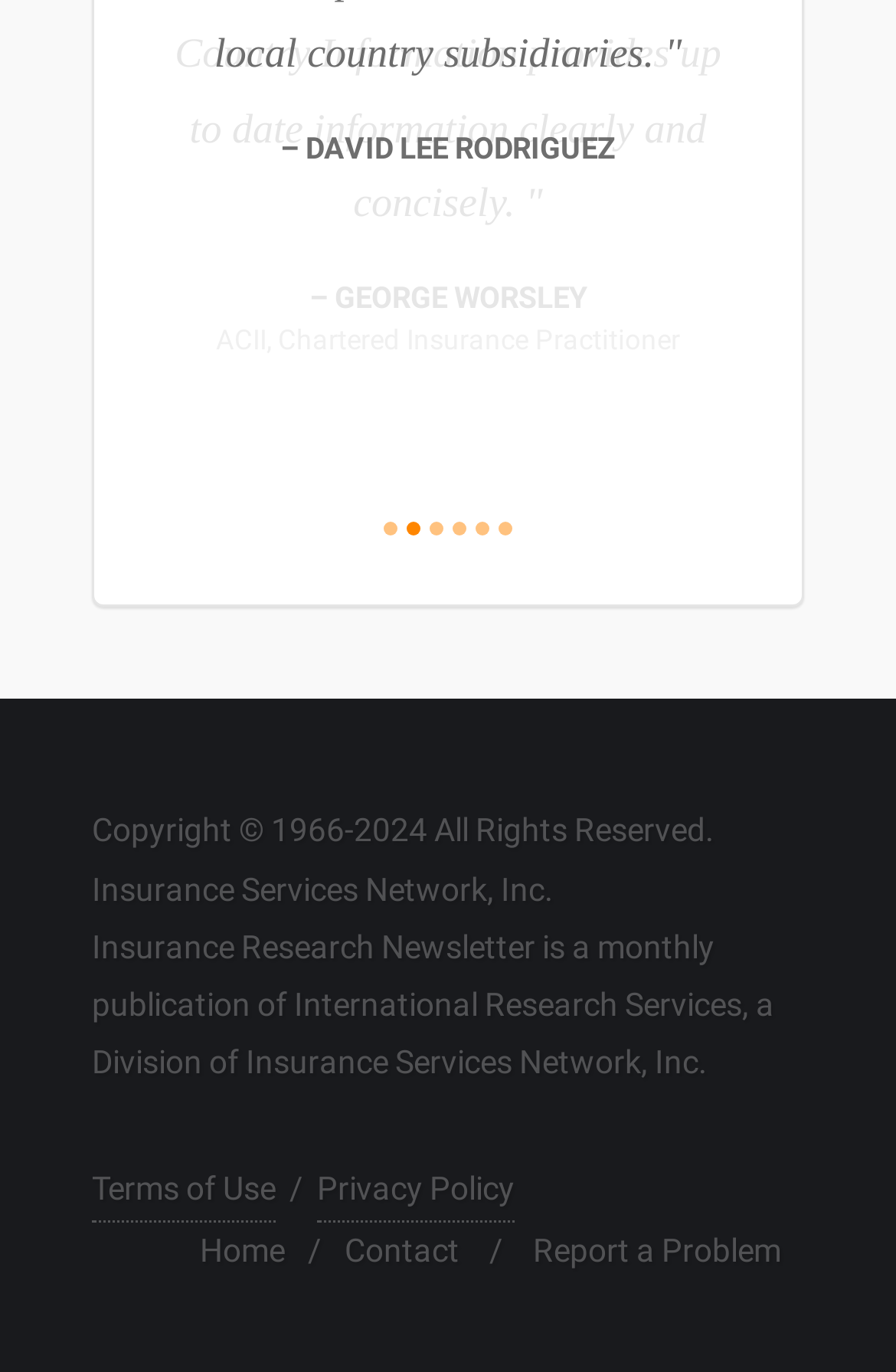Please identify the bounding box coordinates of the region to click in order to complete the given instruction: "View the article on travel insurance". The coordinates should be four float numbers between 0 and 1, i.e., [left, top, right, bottom].

None